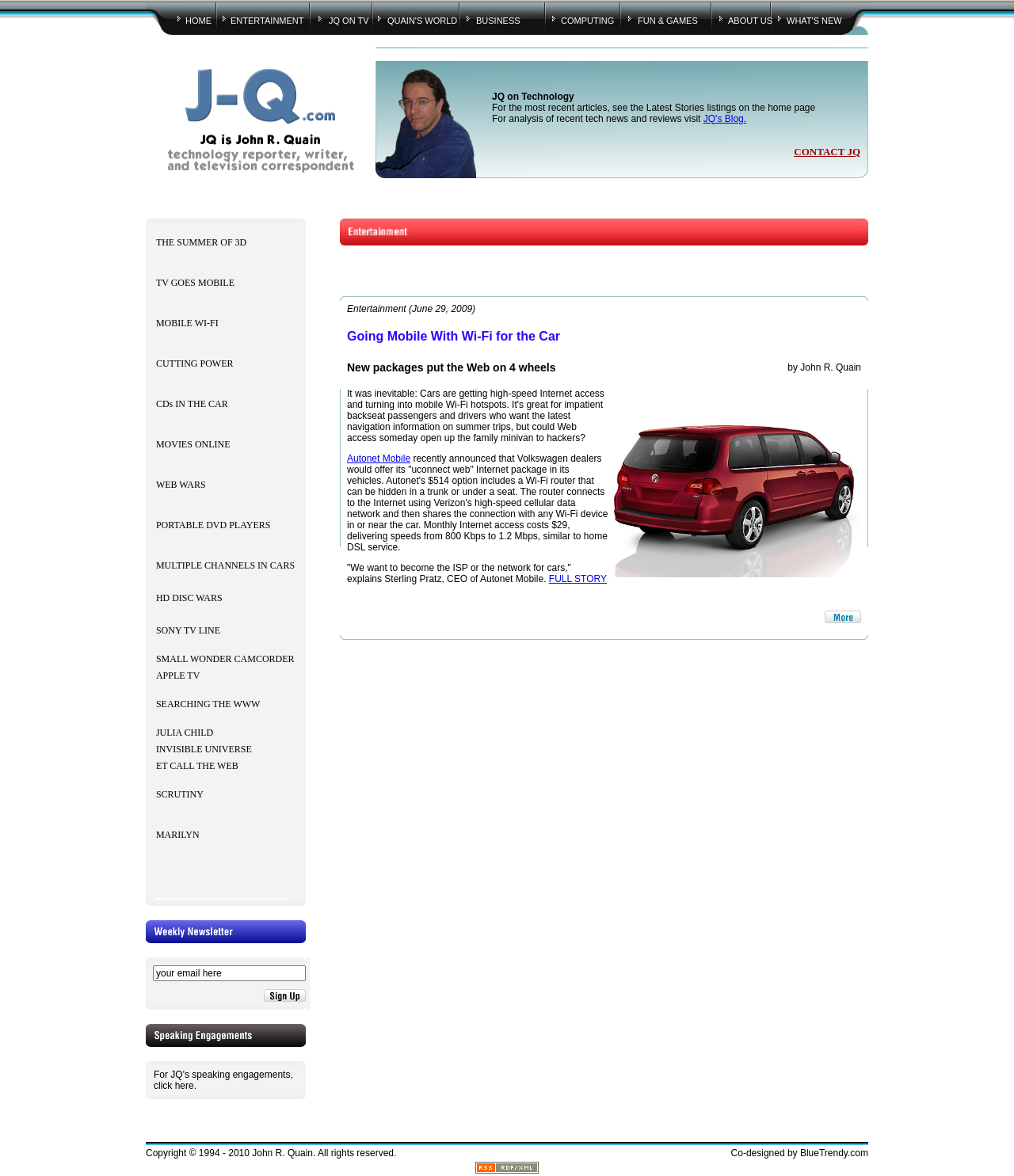Locate the bounding box coordinates of the area to click to fulfill this instruction: "Click THE SUMMER OF 3D". The bounding box should be presented as four float numbers between 0 and 1, in the order [left, top, right, bottom].

[0.154, 0.201, 0.243, 0.211]